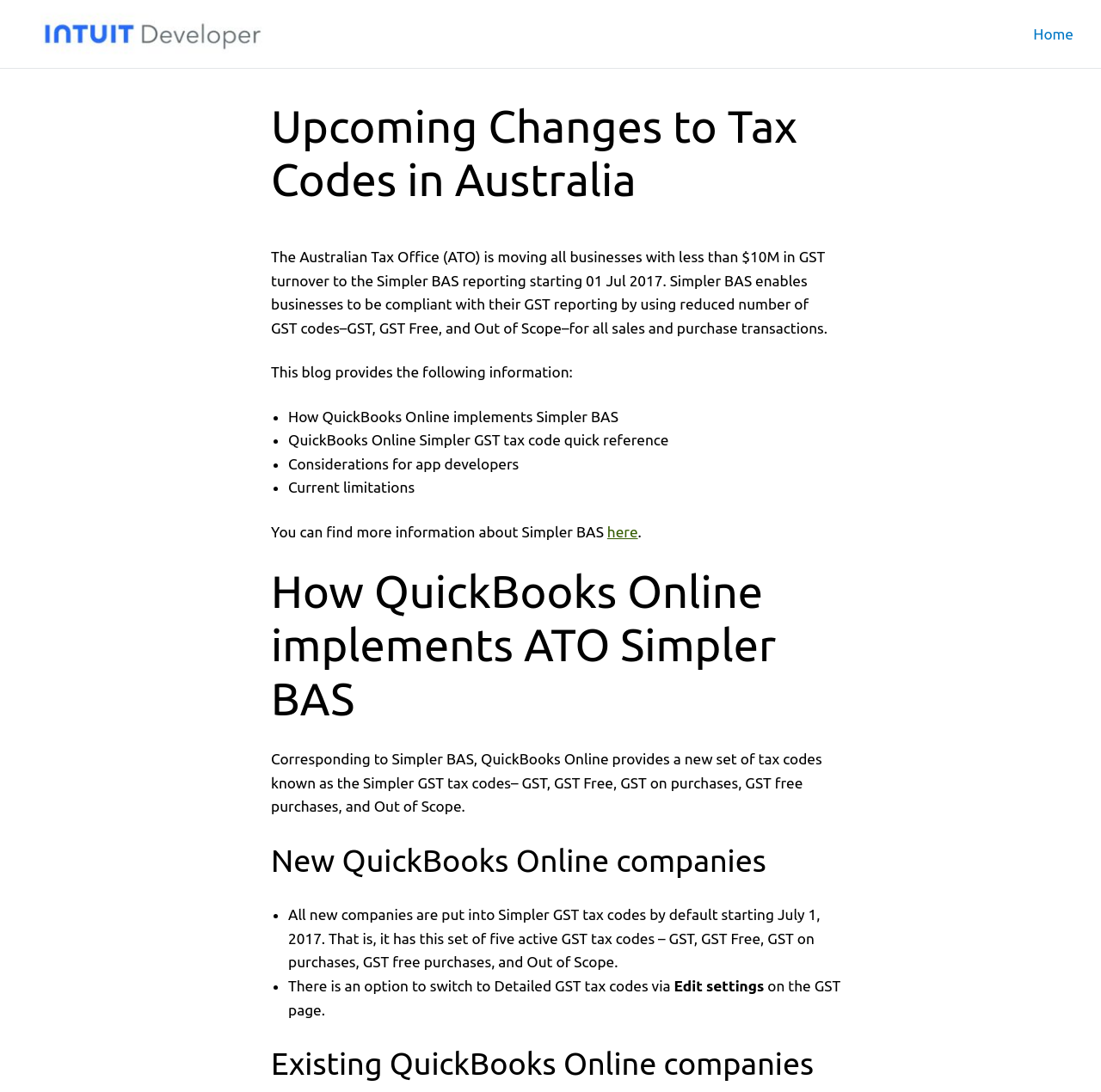Locate and provide the bounding box coordinates for the HTML element that matches this description: "parent_node: Home".

[0.025, 0.0, 0.253, 0.062]